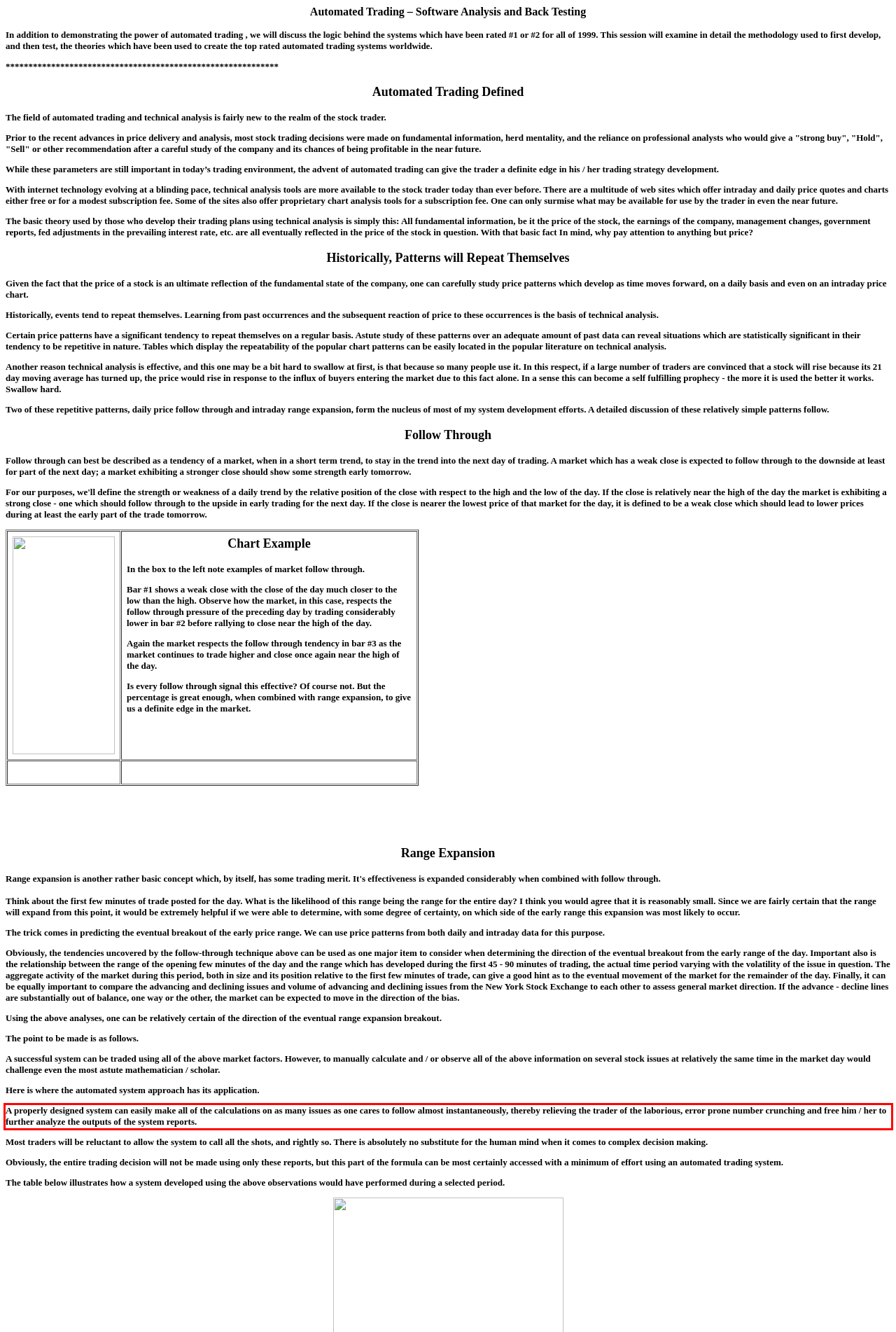Examine the webpage screenshot and use OCR to obtain the text inside the red bounding box.

A properly designed system can easily make all of the calculations on as many issues as one cares to follow almost instantaneously, thereby relieving the trader of the laborious, error prone number crunching and free him / her to further analyze the outputs of the system reports.